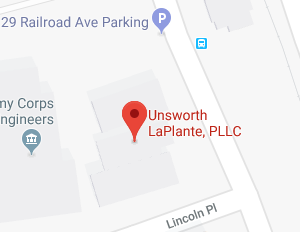Provide a short, one-word or phrase answer to the question below:
What type of properties surround the office?

Residential and commercial